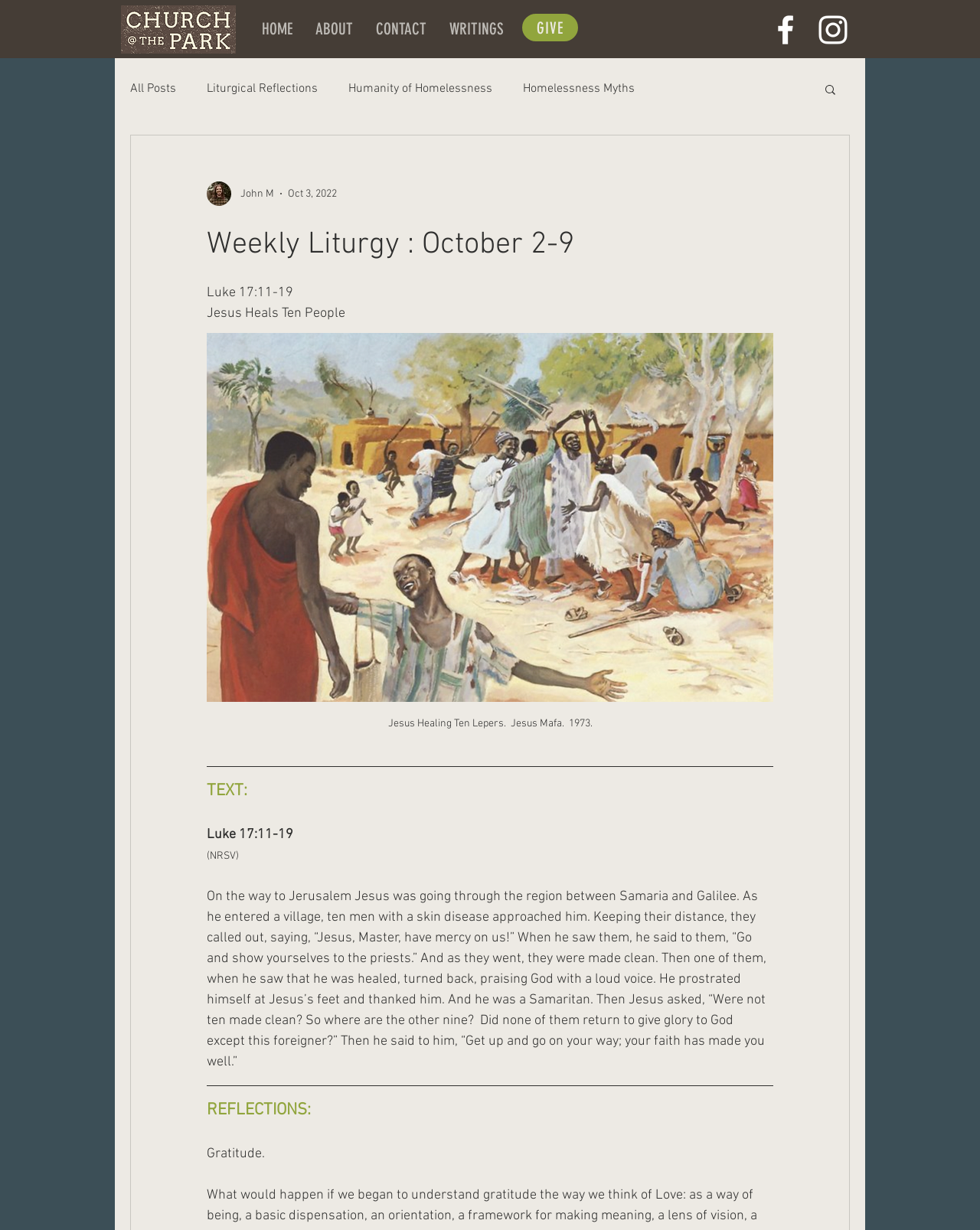What is the name of the writer?
Could you give a comprehensive explanation in response to this question?

I found the writer's name by looking at the section with the writer's picture, where it says 'John M'.